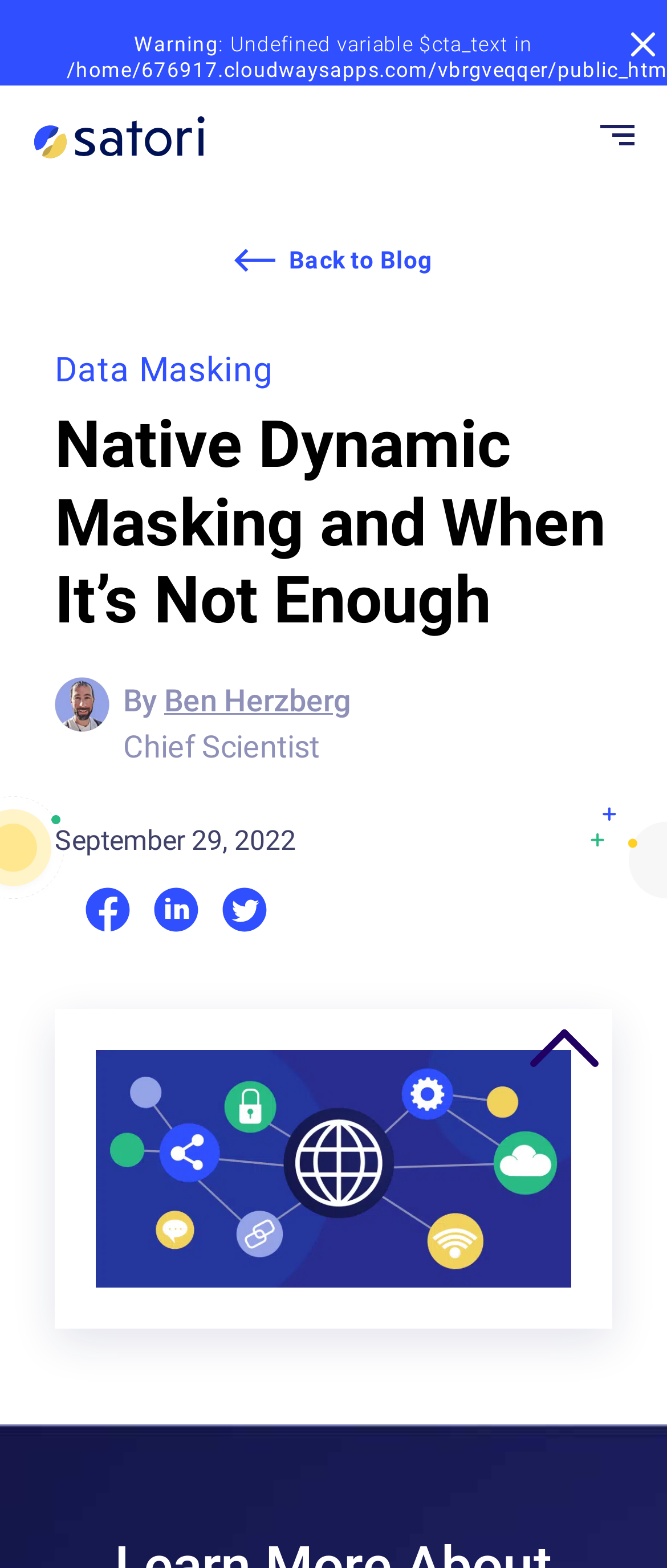How many images are there on the page?
Examine the image and provide an in-depth answer to the question.

I counted the number of image elements on the page and found five of them.